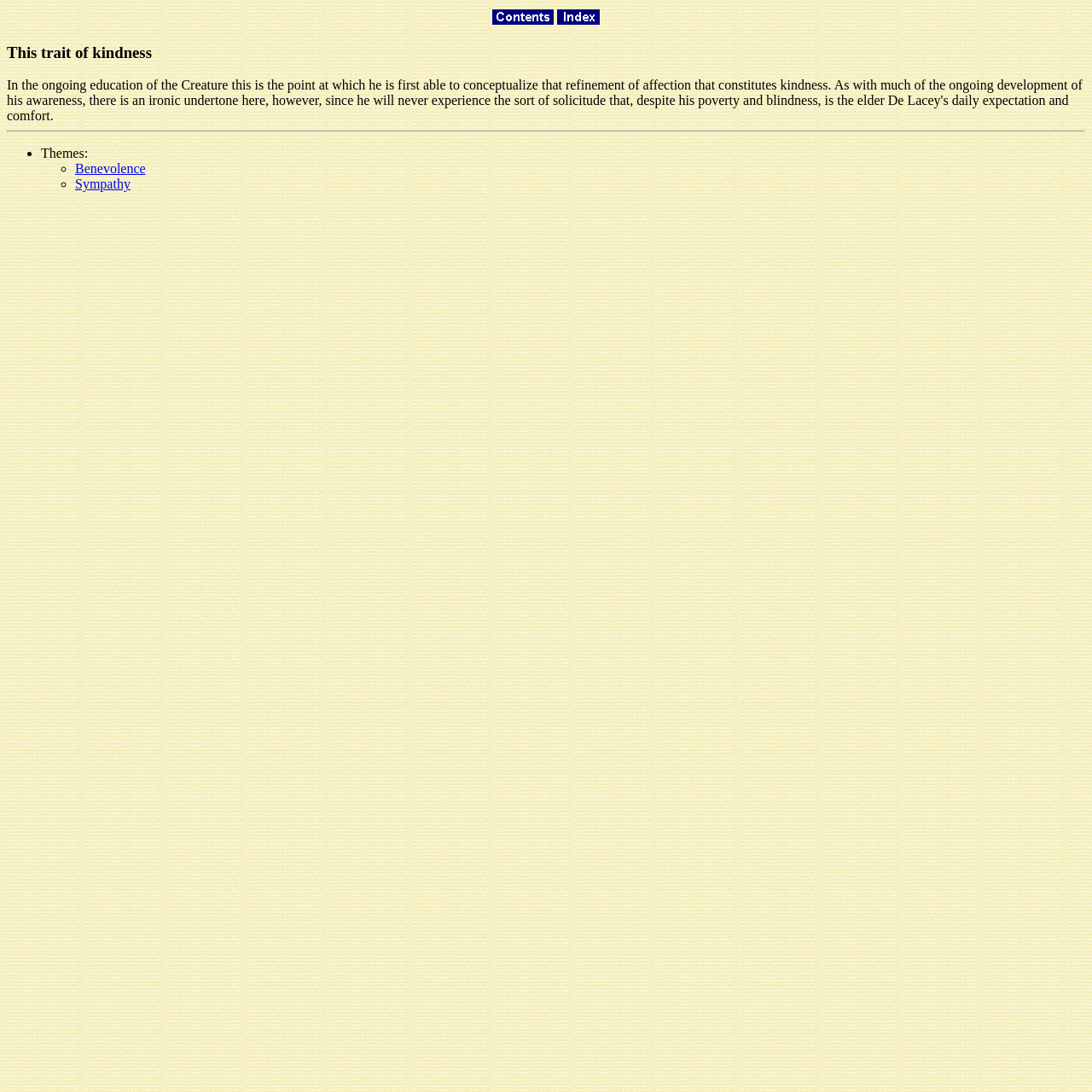Utilize the details in the image to give a detailed response to the question: How many columns are in the table?

I looked at the LayoutTable element and its child elements to determine the number of columns. I found two LayoutTableCell elements, which suggests that the table has two columns.